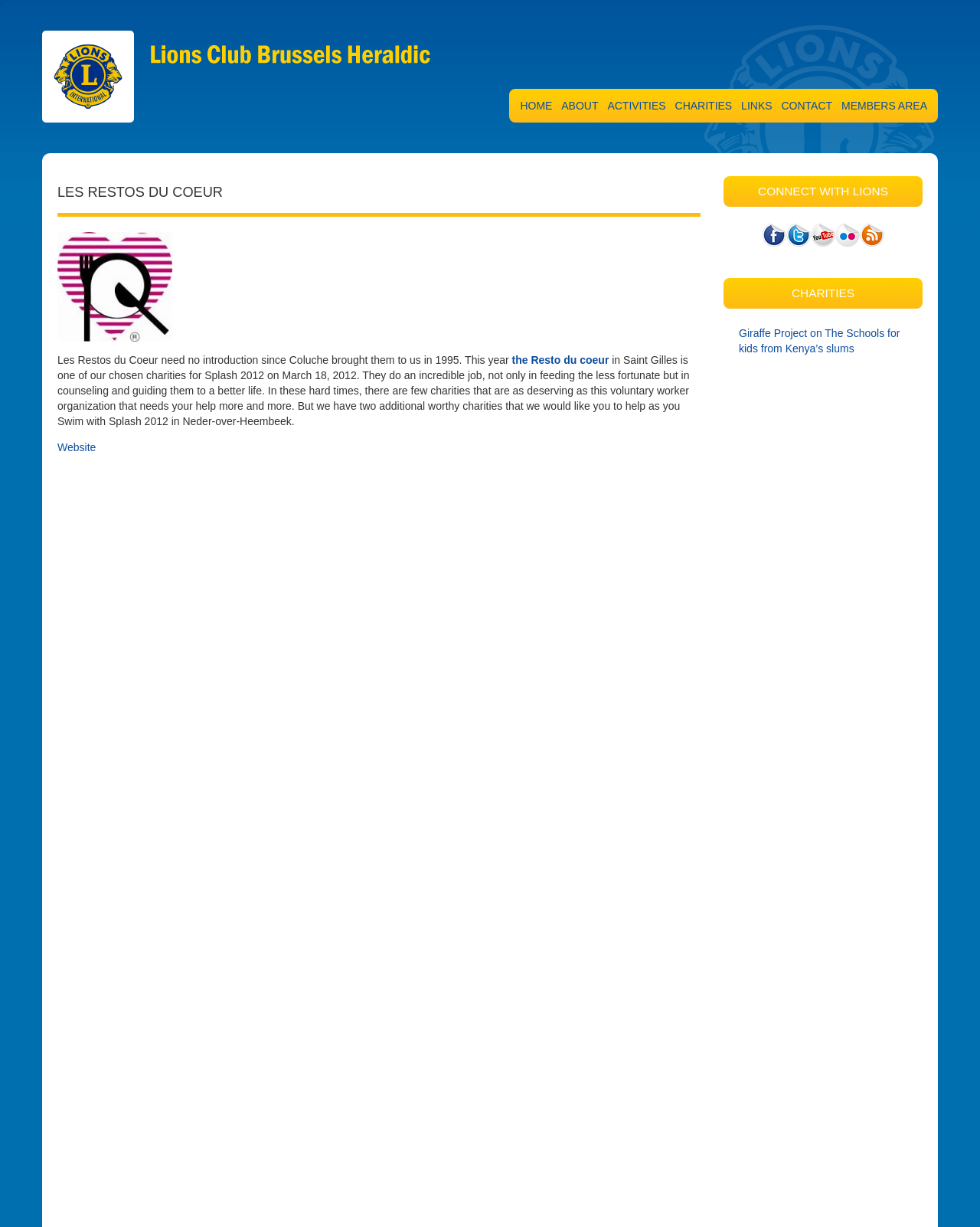Kindly respond to the following question with a single word or a brief phrase: 
How many social media links are provided?

5